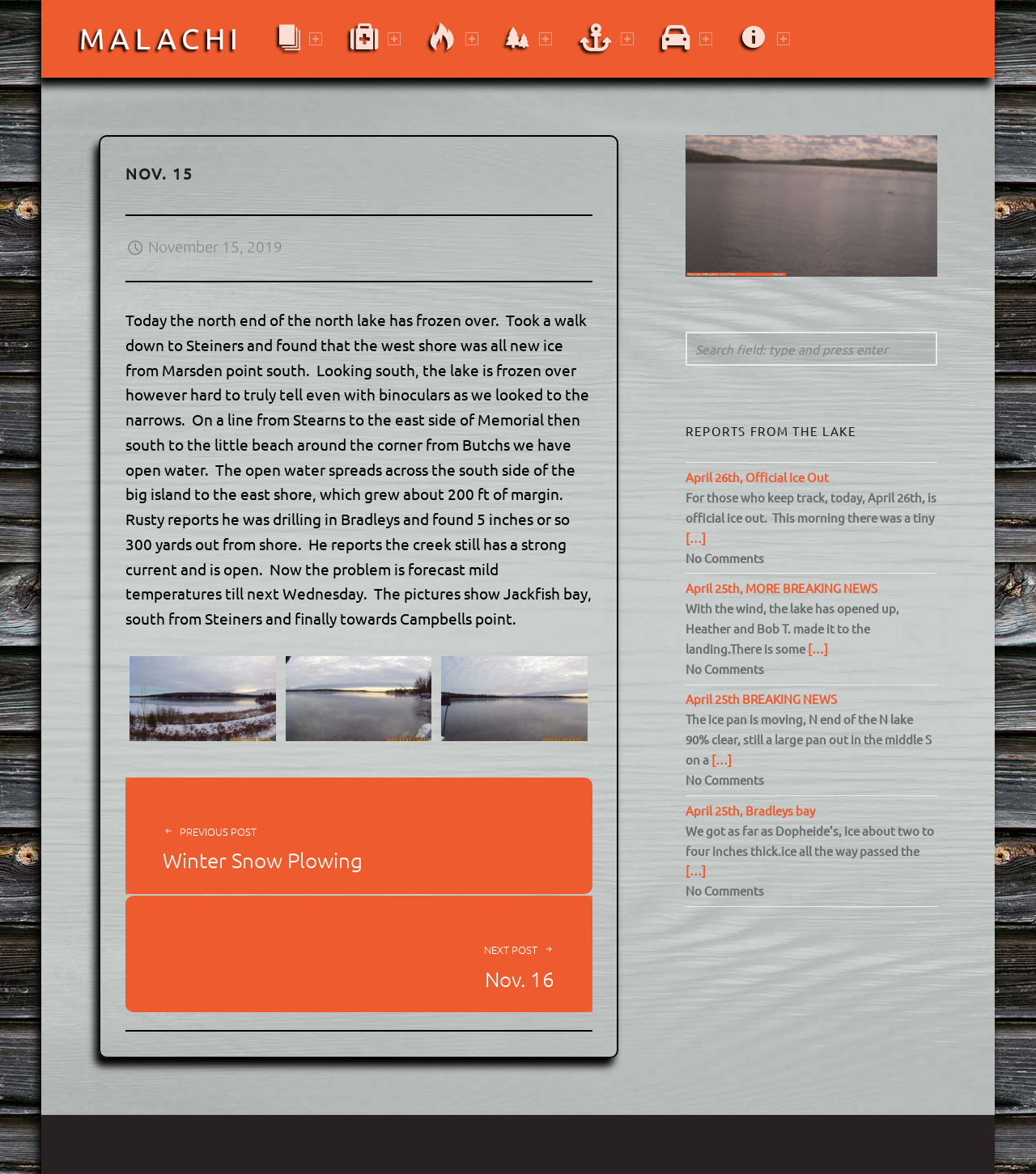Determine the coordinates of the bounding box for the clickable area needed to execute this instruction: "Click on the 'MALACHI' link".

[0.077, 0.02, 0.235, 0.045]